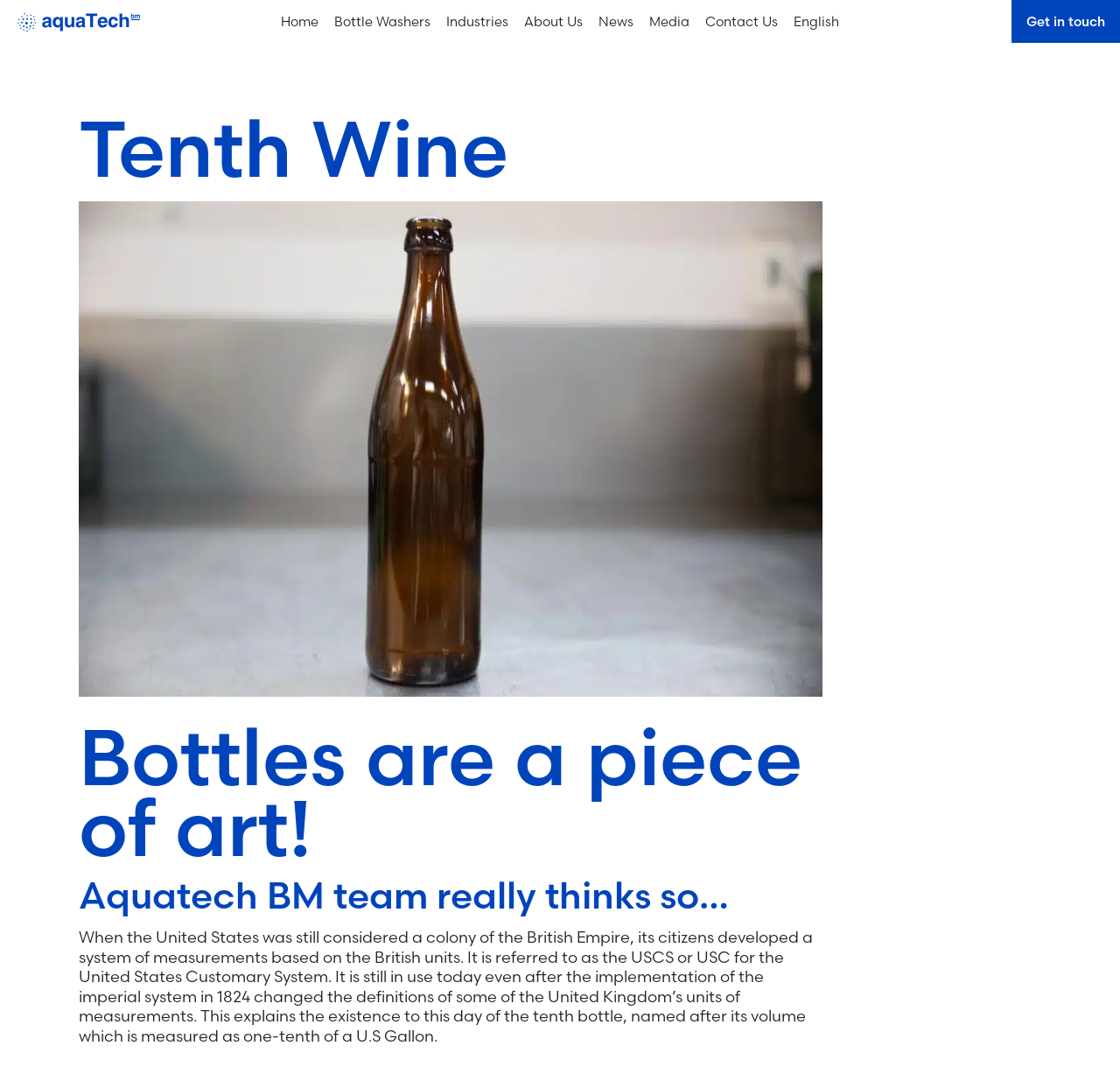Identify the bounding box of the UI element that matches this description: "aria-label="YouTube"".

None